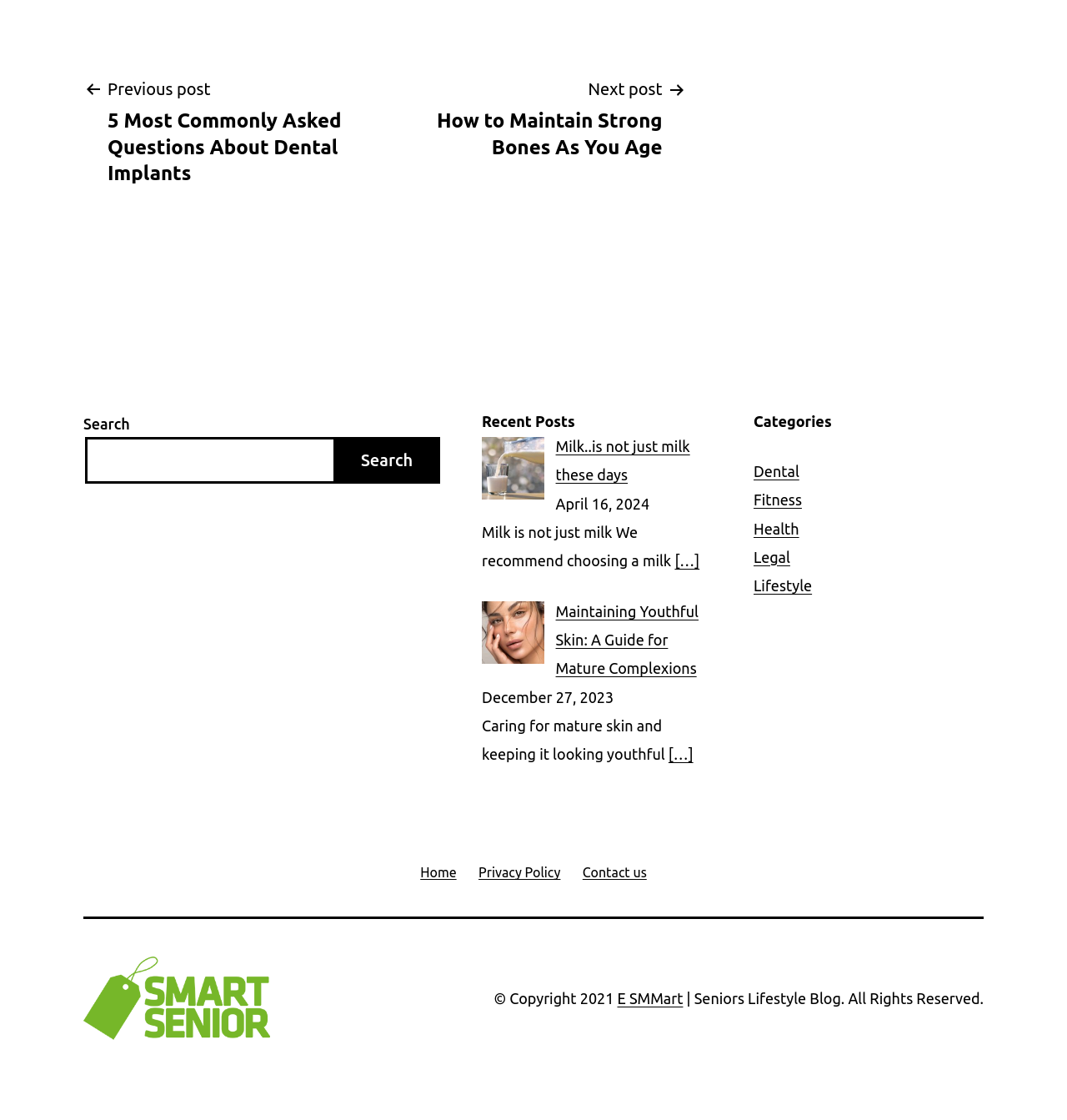Determine the bounding box coordinates for the HTML element mentioned in the following description: "parent_node: Search name="s"". The coordinates should be a list of four floats ranging from 0 to 1, represented as [left, top, right, bottom].

[0.08, 0.39, 0.315, 0.432]